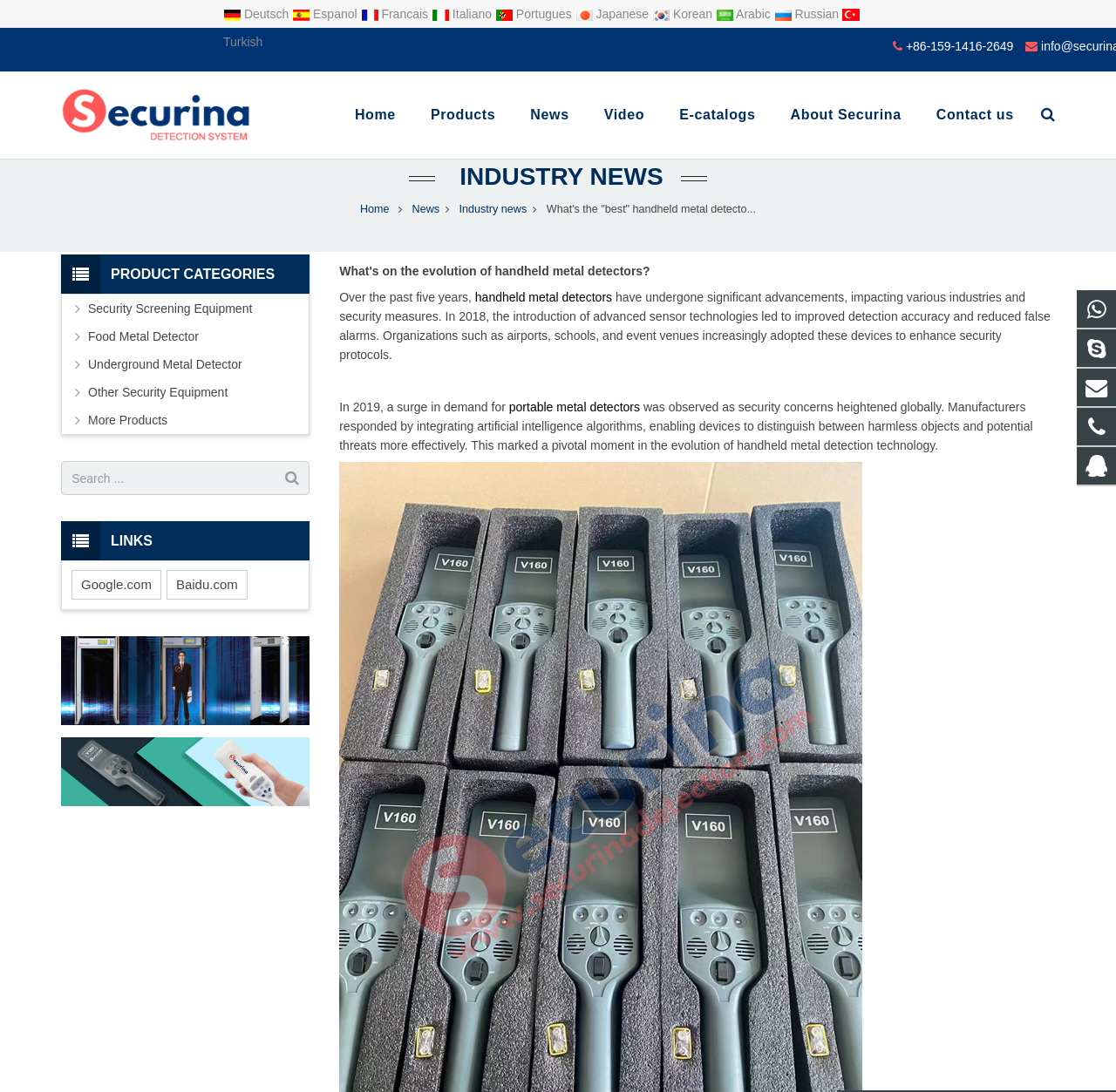What type of equipment is listed under 'PRODUCT CATEGORIES'?
Refer to the image and offer an in-depth and detailed answer to the question.

The webpage lists various types of security equipment under 'PRODUCT CATEGORIES', including security screening equipment, food metal detectors, underground metal detectors, and other security equipment.